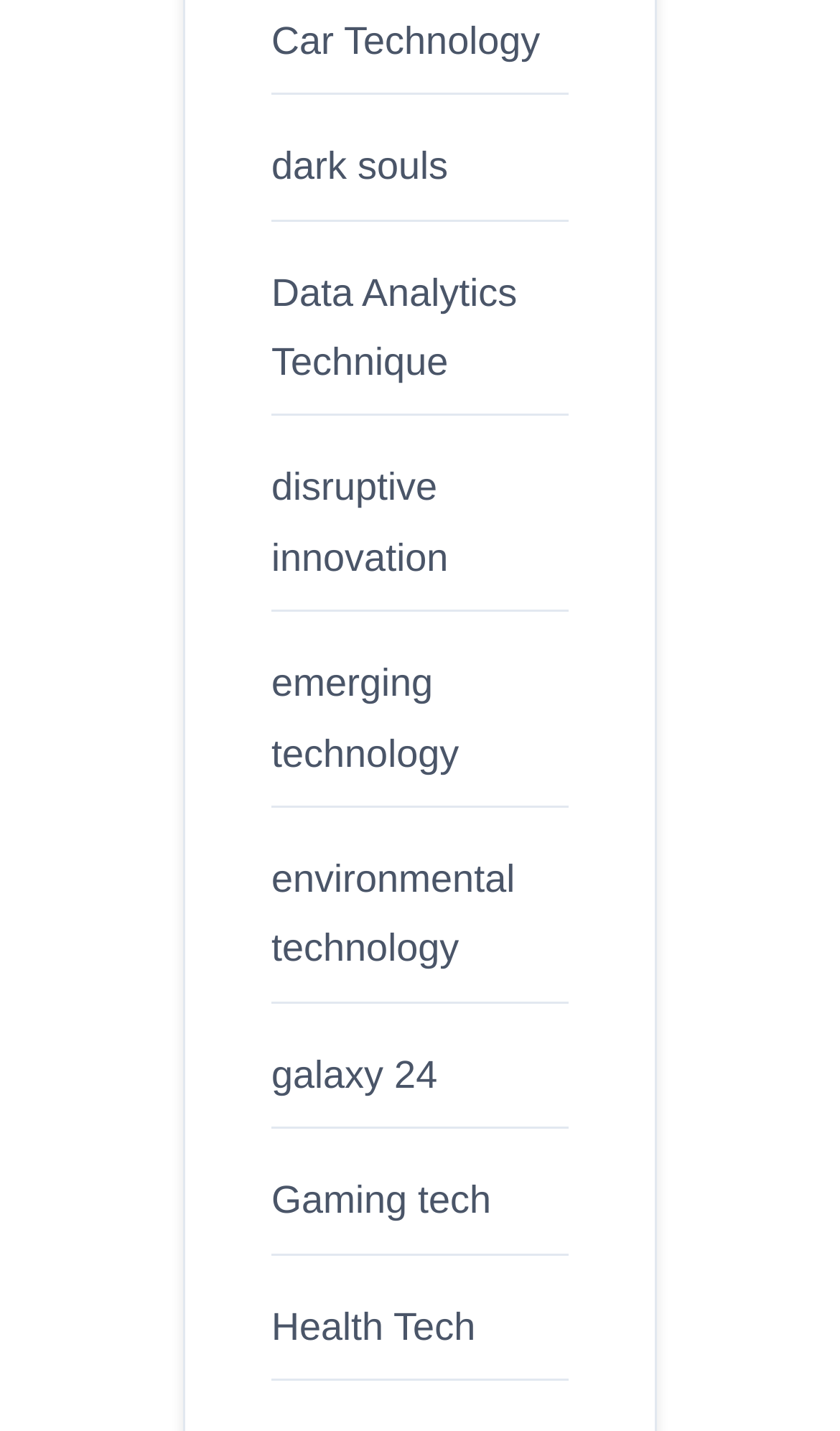What is the link below 'emerging technology'?
Provide a short answer using one word or a brief phrase based on the image.

environmental technology